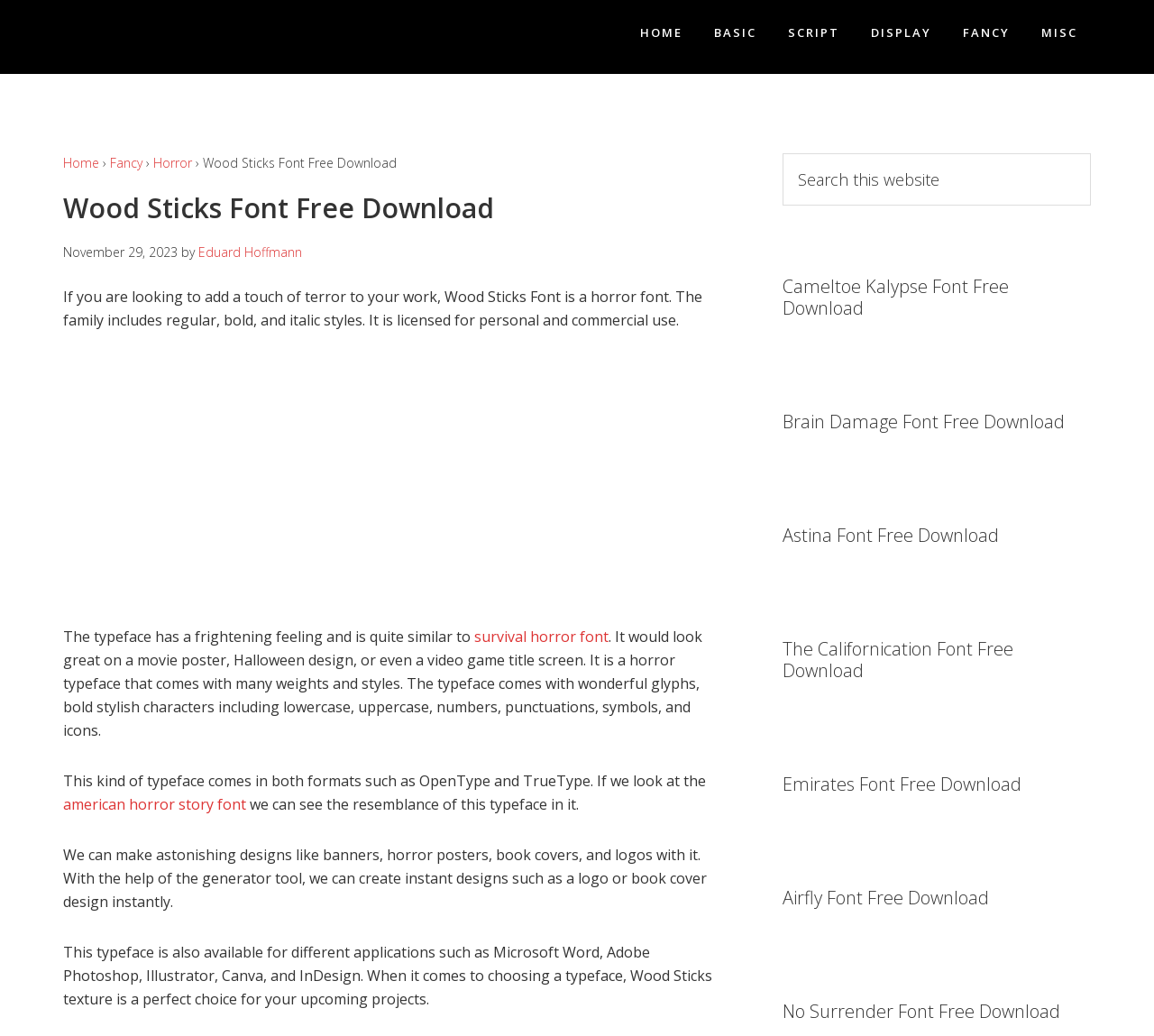Pinpoint the bounding box coordinates of the clickable area necessary to execute the following instruction: "Click on the 'HOME' link". The coordinates should be given as four float numbers between 0 and 1, namely [left, top, right, bottom].

[0.543, 0.013, 0.603, 0.05]